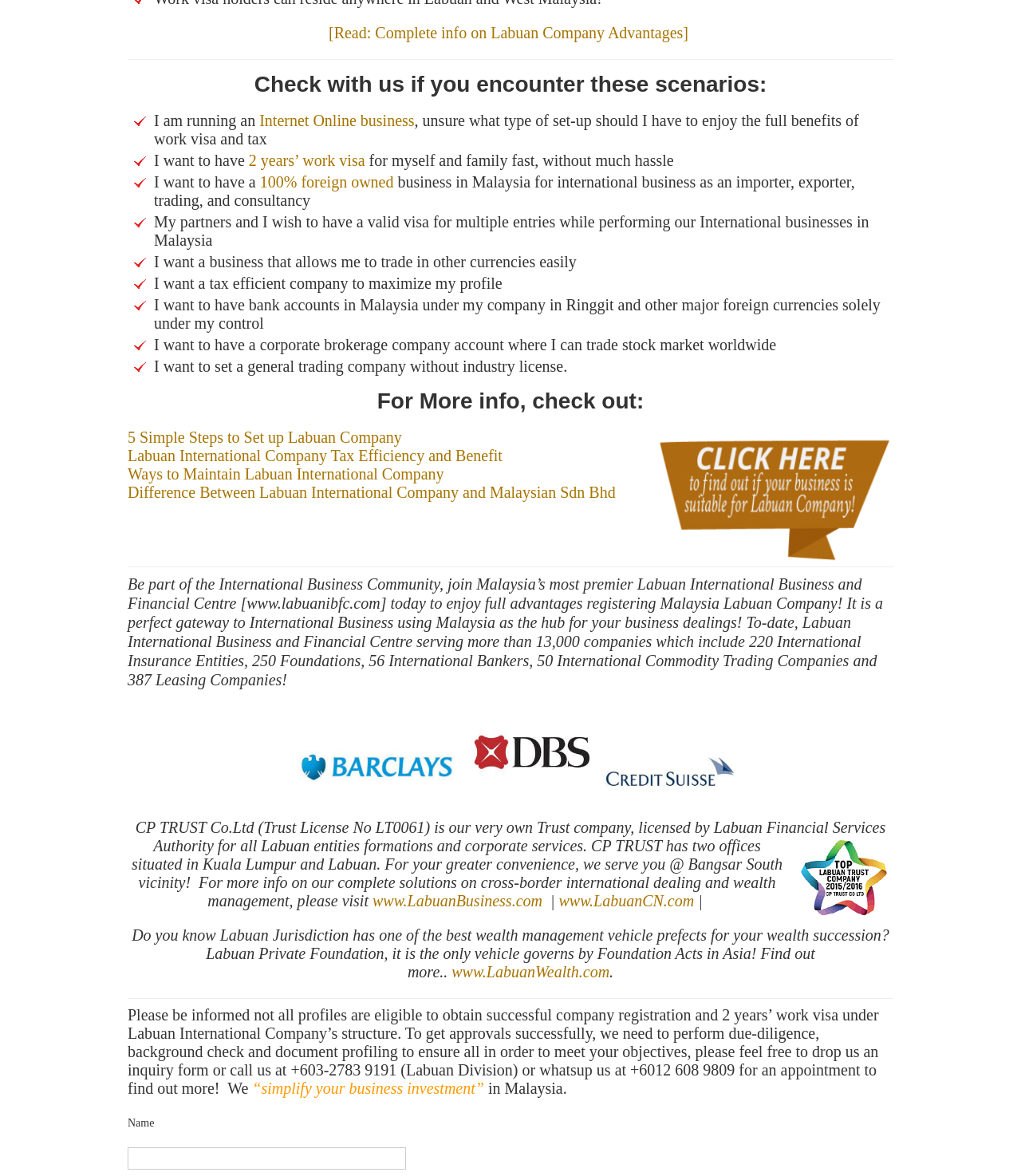Find the bounding box of the web element that fits this description: "2 years’ work visa".

[0.24, 0.129, 0.357, 0.144]